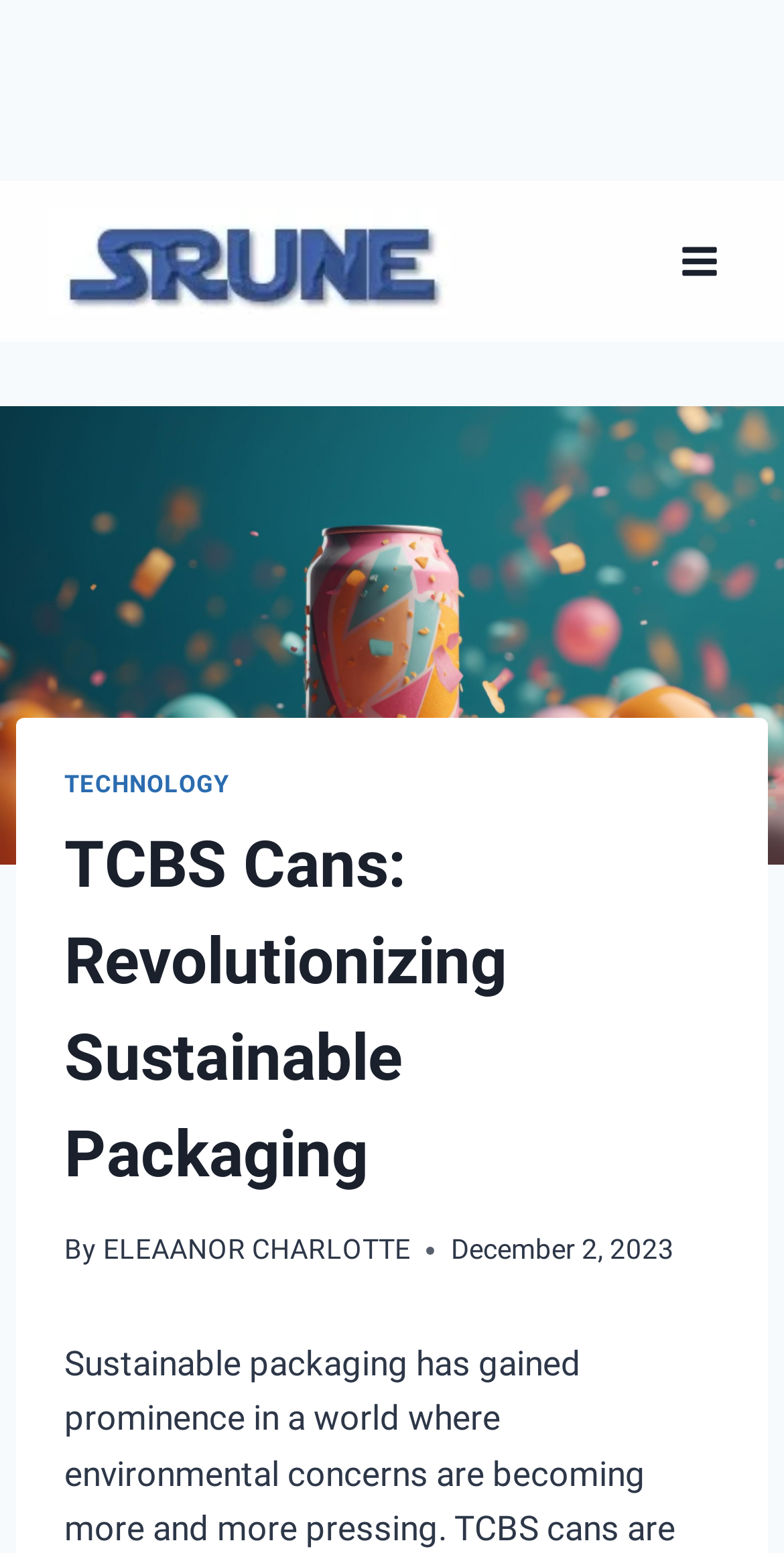For the following element description, predict the bounding box coordinates in the format (top-left x, top-left y, bottom-right x, bottom-right y). All values should be floating point numbers between 0 and 1. Description: alt="srune"

[0.062, 0.135, 0.574, 0.202]